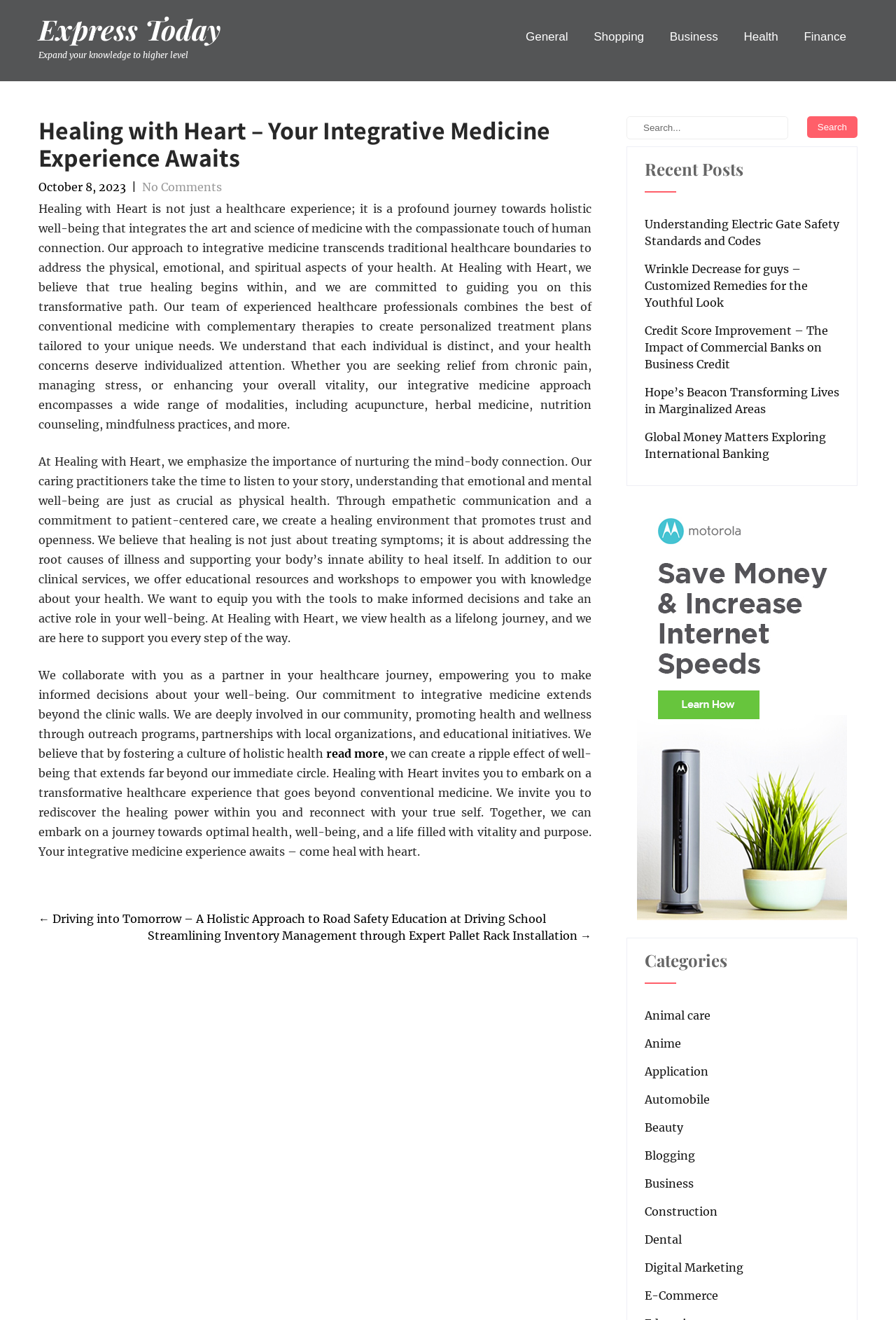Can you give a detailed response to the following question using the information from the image? What is the name of the healthcare experience?

The name of the healthcare experience can be found in the heading 'Healing with Heart – Your Integrative Medicine Experience Awaits' which is located at the top of the webpage.